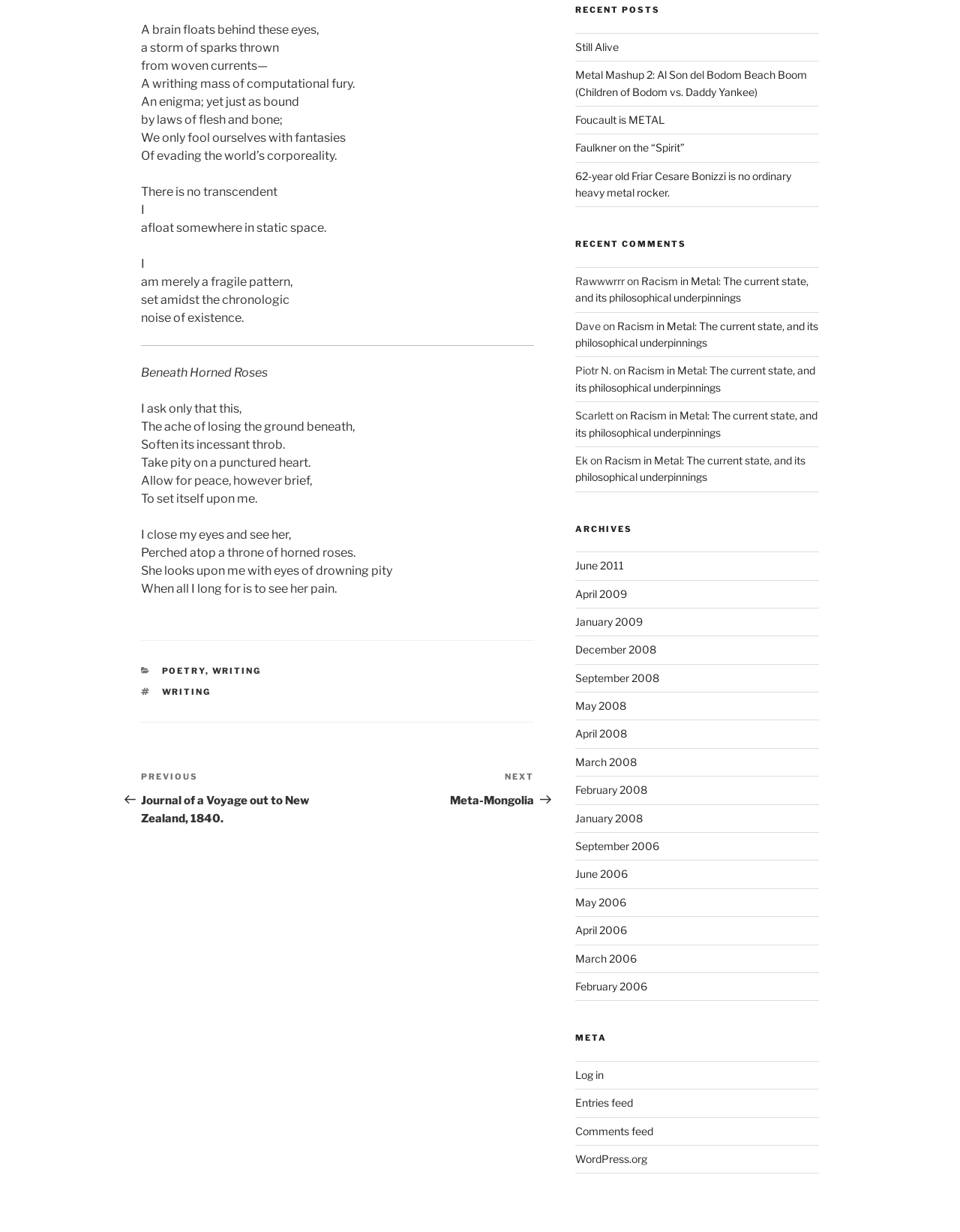Given the element description April 2008, predict the bounding box coordinates for the UI element in the webpage screenshot. The format should be (top-left x, top-left y, bottom-right x, bottom-right y), and the values should be between 0 and 1.

[0.599, 0.59, 0.653, 0.601]